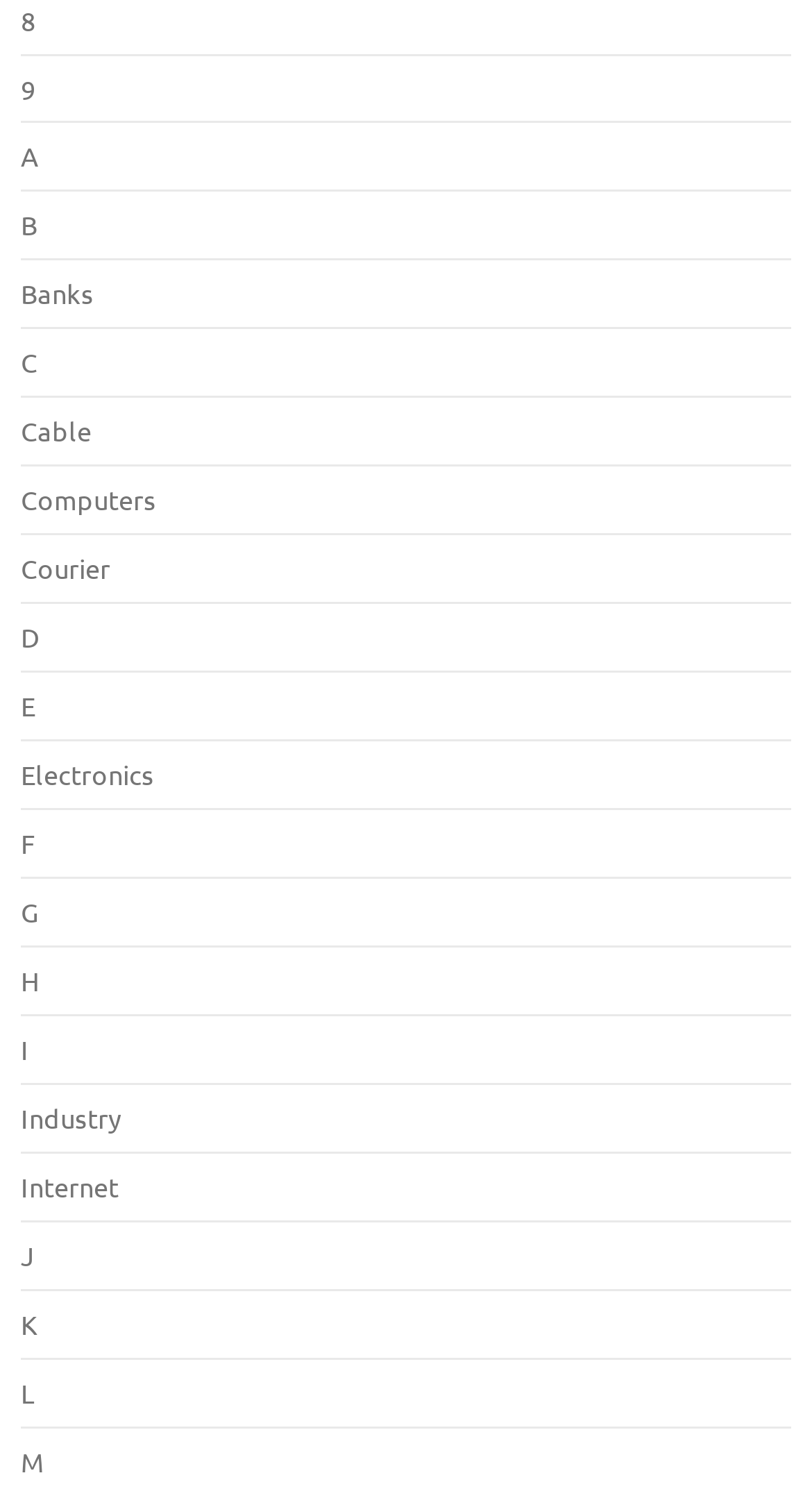Determine the coordinates of the bounding box that should be clicked to complete the instruction: "view Computers". The coordinates should be represented by four float numbers between 0 and 1: [left, top, right, bottom].

[0.026, 0.323, 0.192, 0.347]